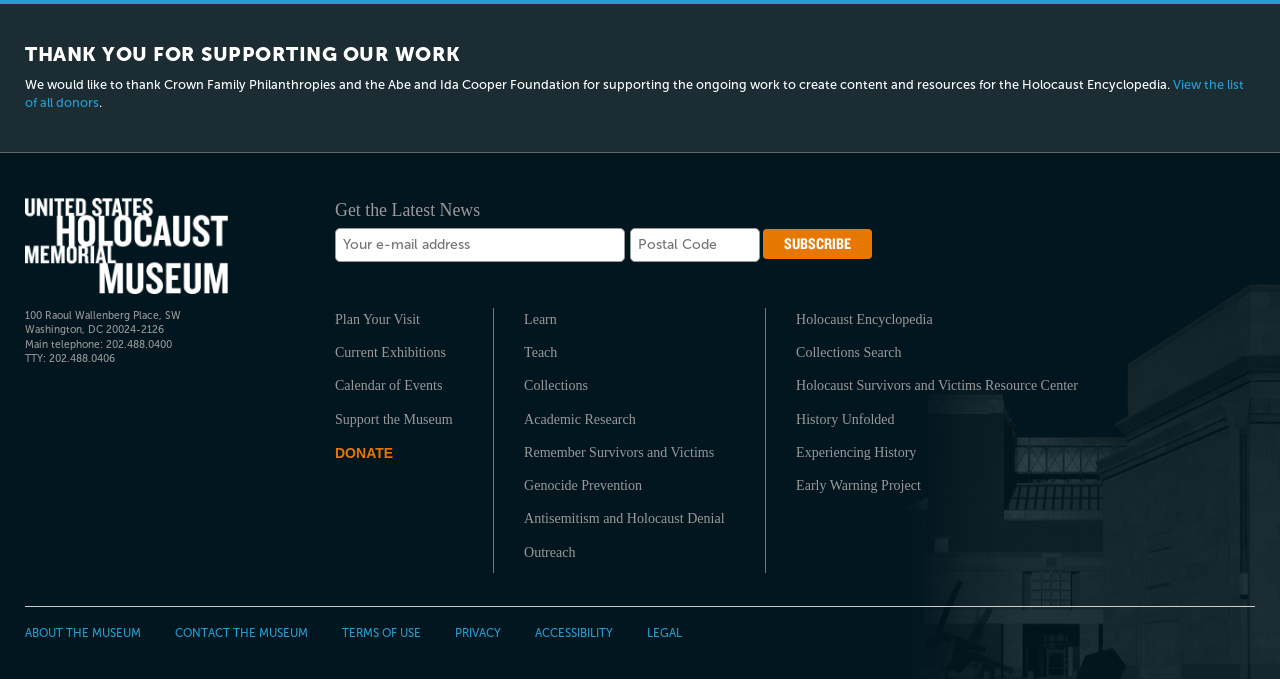Please determine the bounding box coordinates of the area that needs to be clicked to complete this task: 'Learn about the Holocaust'. The coordinates must be four float numbers between 0 and 1, formatted as [left, top, right, bottom].

[0.409, 0.453, 0.574, 0.49]